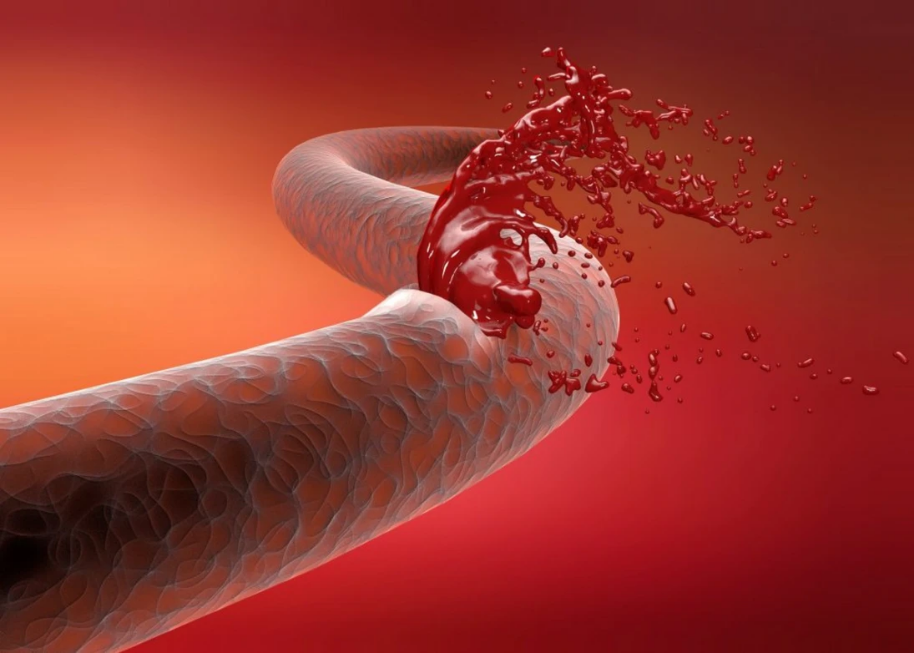Respond to the following question with a brief word or phrase:
What is the consequence of vascular trauma?

Blood loss, bruising, and hemorrhage